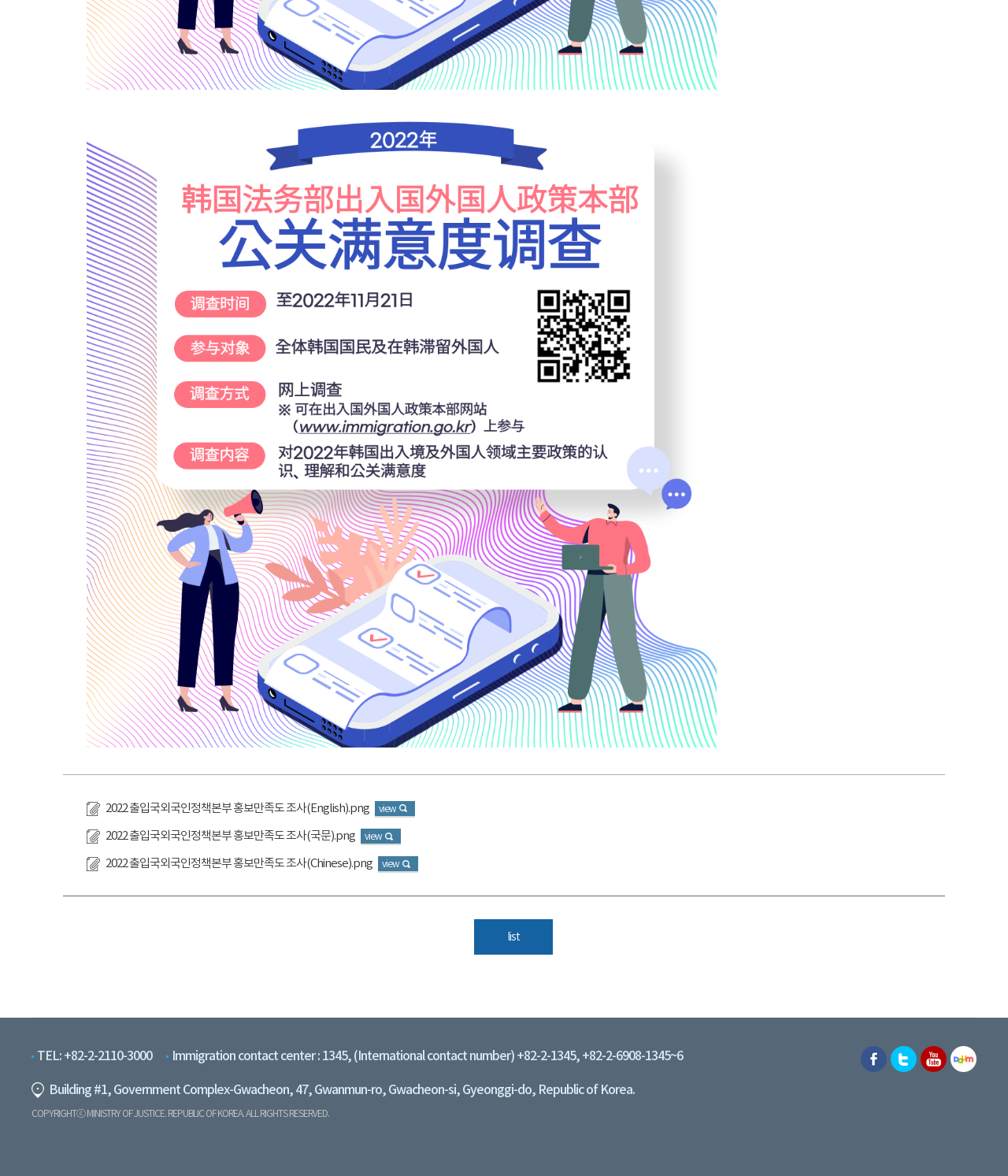Please determine the bounding box coordinates for the element with the description: "2022 출입국외국인정책본부 홍보만족도 조사(Chinese).png".

[0.105, 0.728, 0.371, 0.74]